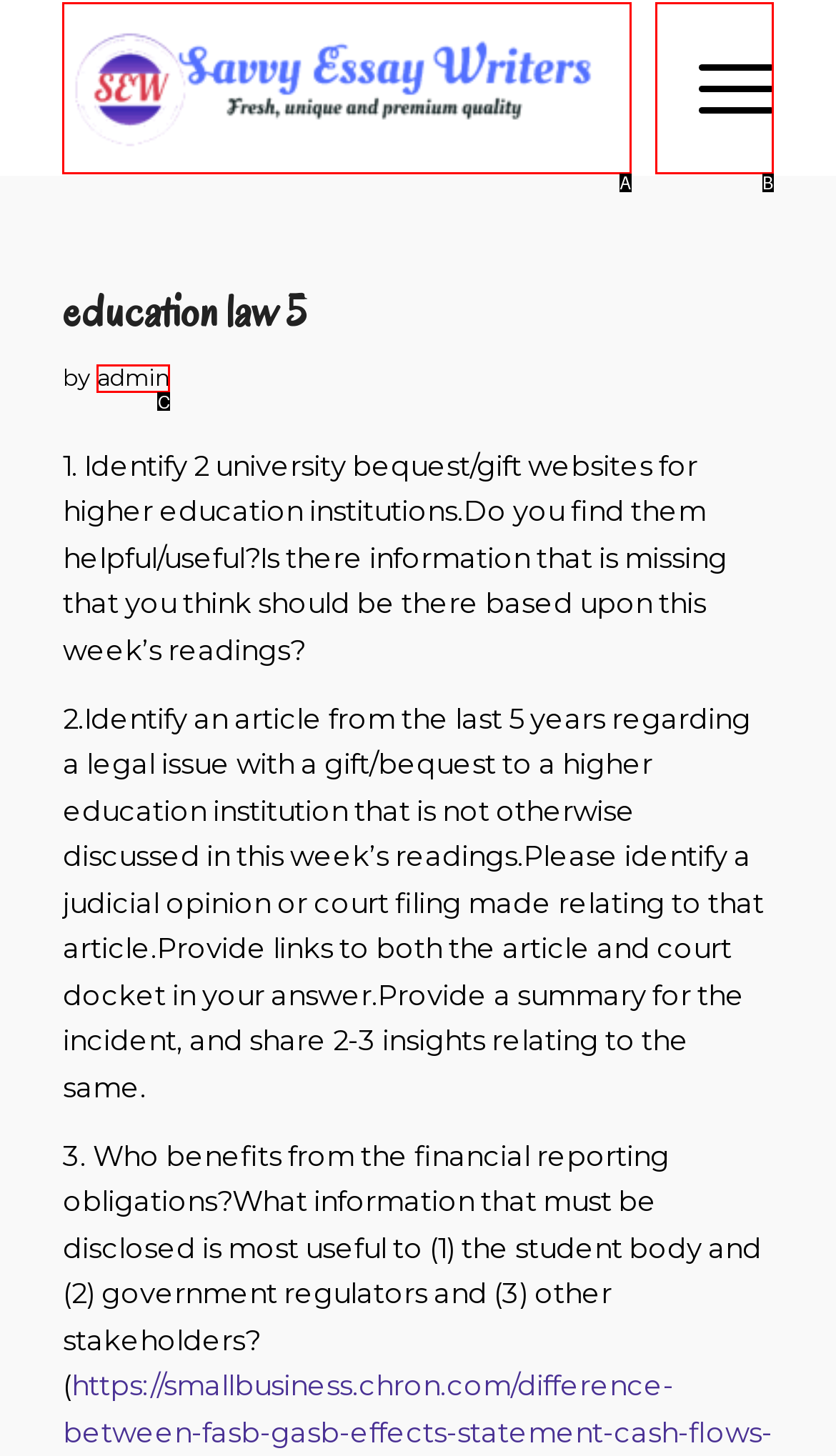Determine the option that aligns with this description: Menu Menu
Reply with the option's letter directly.

B